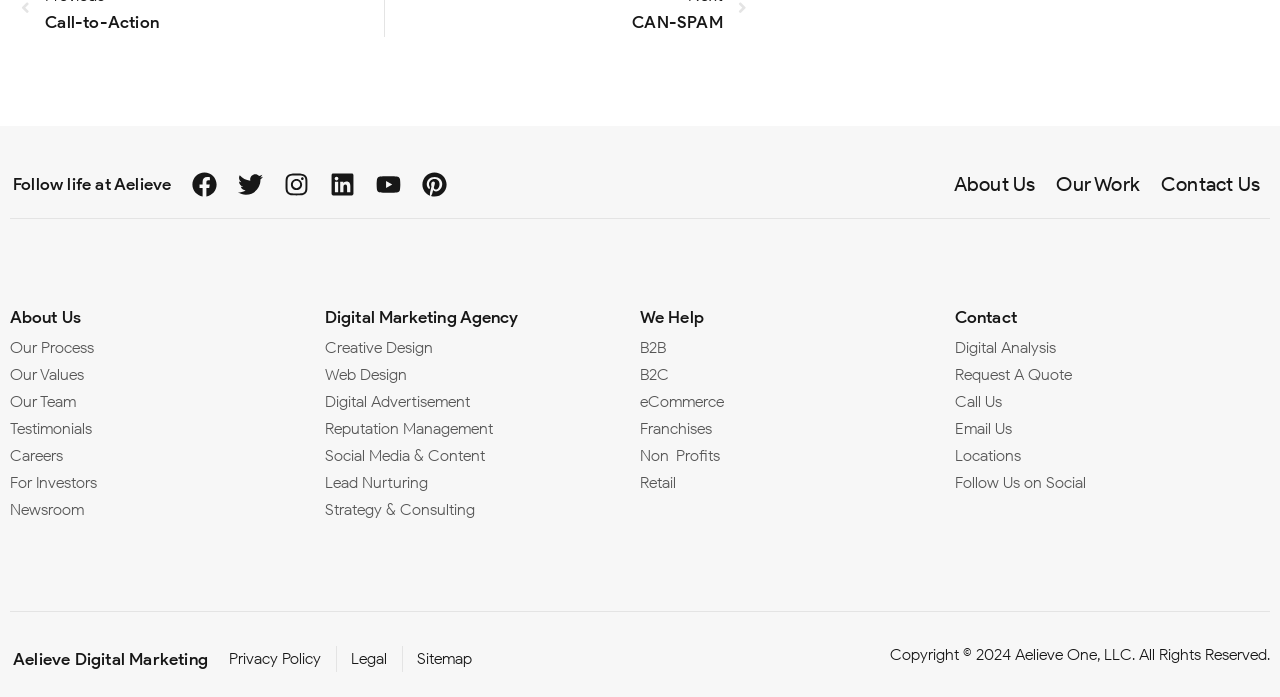From the element description: "About Us", extract the bounding box coordinates of the UI element. The coordinates should be expressed as four float numbers between 0 and 1, in the order [left, top, right, bottom].

[0.008, 0.44, 0.063, 0.468]